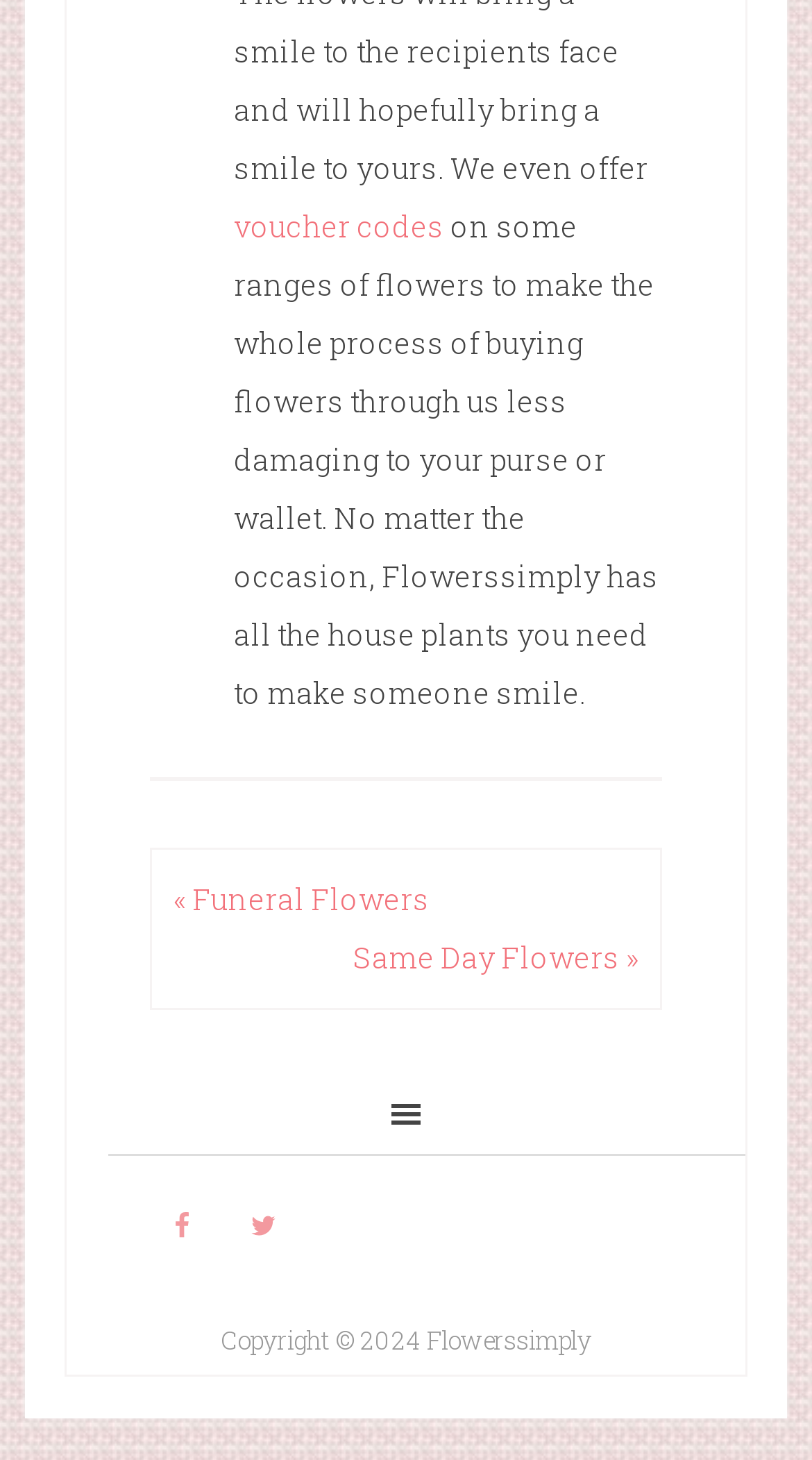Determine the bounding box coordinates (top-left x, top-left y, bottom-right x, bottom-right y) of the UI element described in the following text: Same Day Flowers »

[0.435, 0.642, 0.787, 0.669]